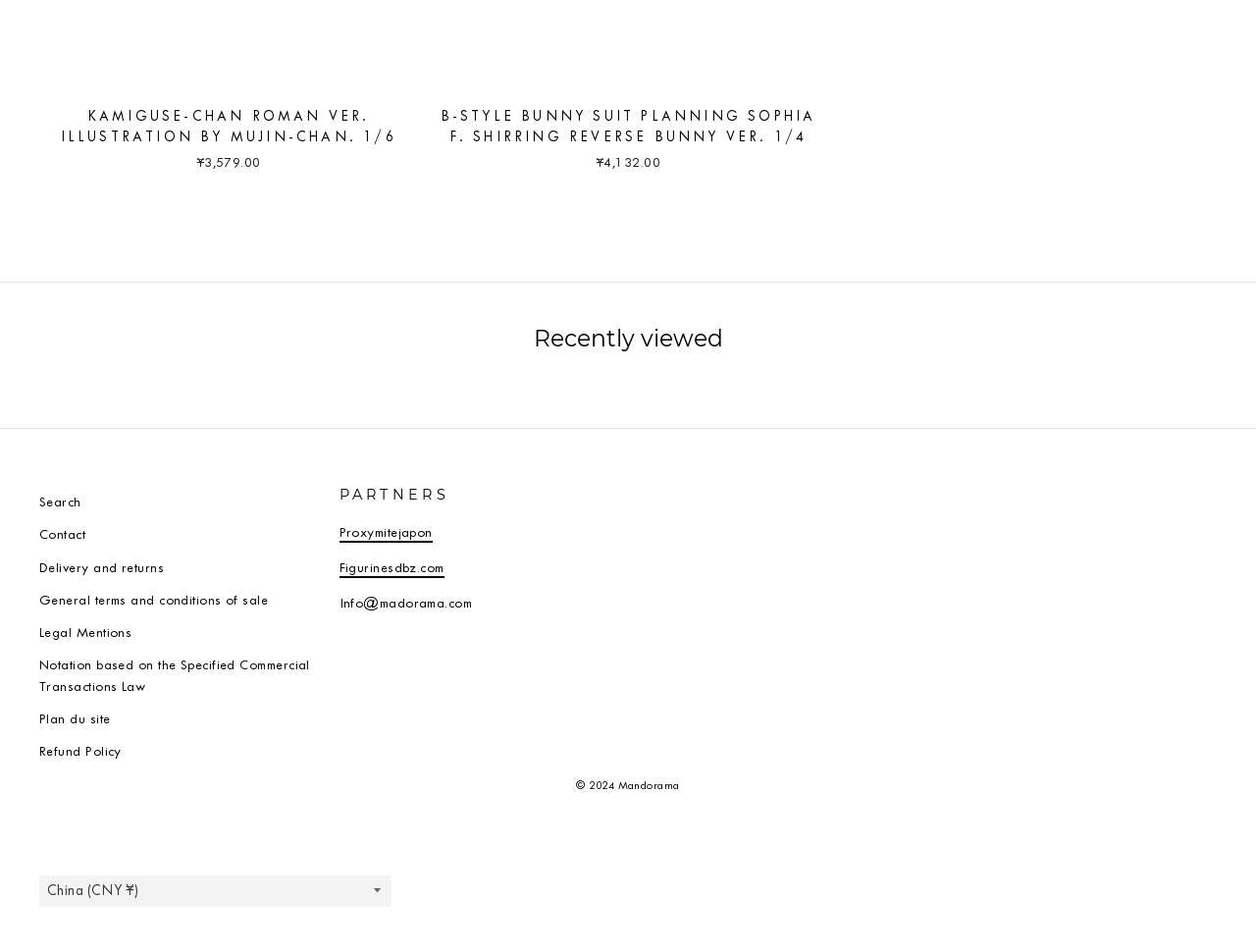What is the price of the 'KAMIGUSE-CHAN ROMAN VER. ILLUSTRATION BY MUJIN-CHAN' product?
Look at the image and answer with only one word or phrase.

¥3,579.00